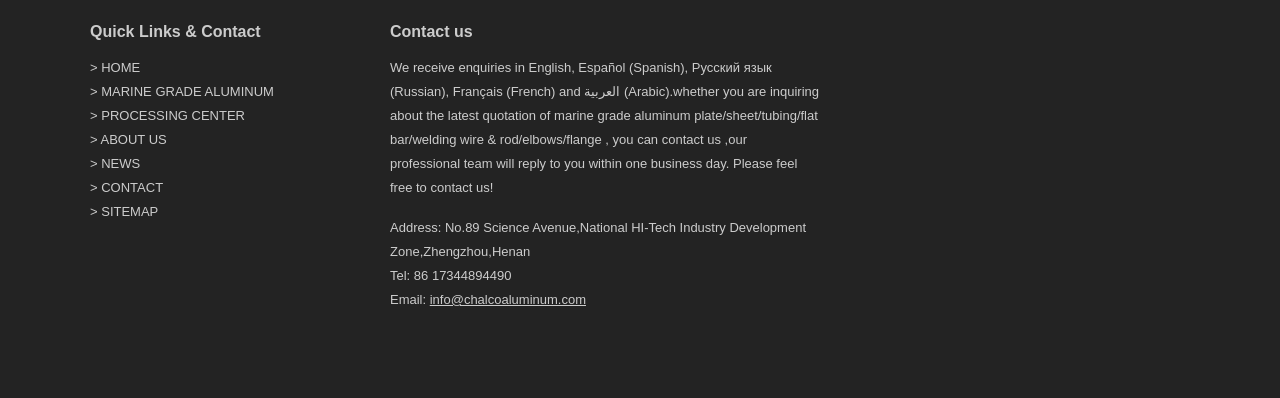Kindly determine the bounding box coordinates for the clickable area to achieve the given instruction: "visit processing center".

[0.079, 0.271, 0.191, 0.309]